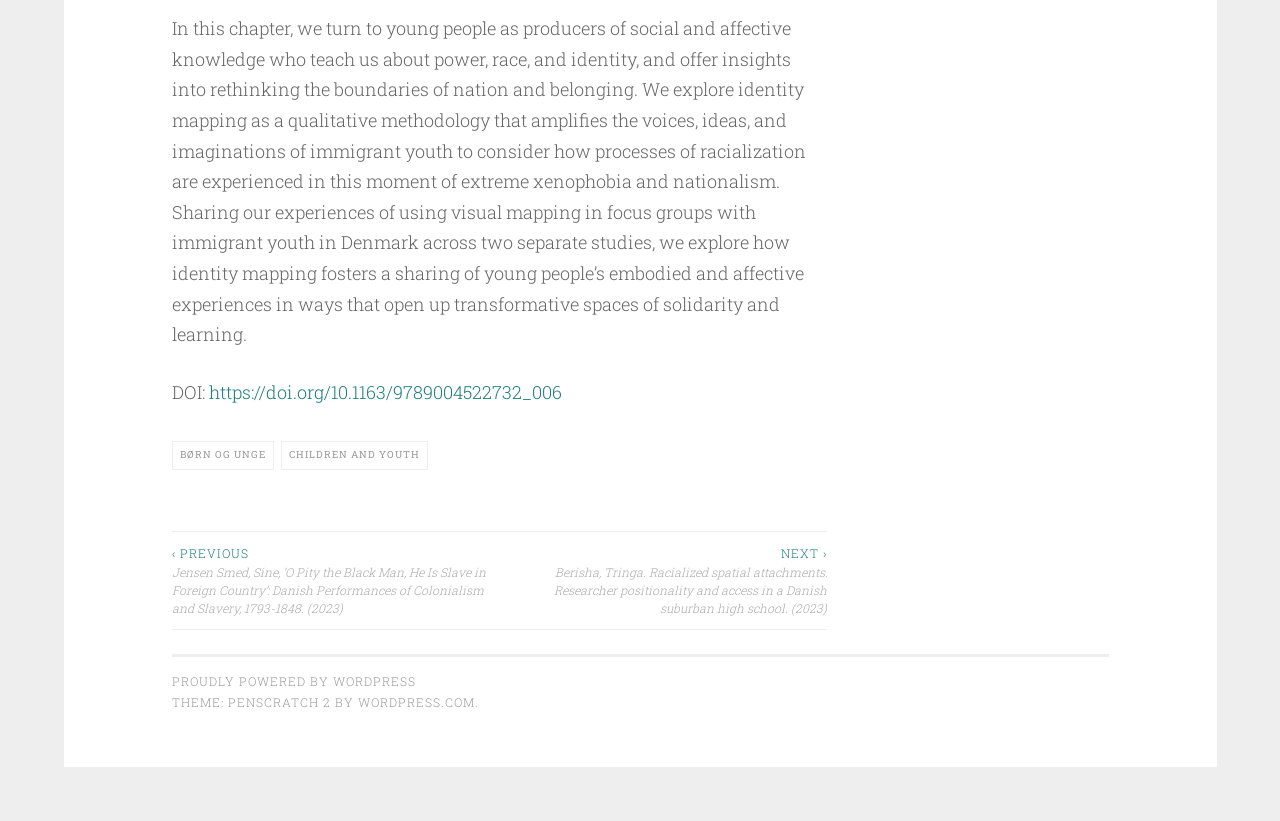Provide the bounding box coordinates of the HTML element described by the text: "https://doi.org/10.1163/9789004522732_006". The coordinates should be in the format [left, top, right, bottom] with values between 0 and 1.

[0.163, 0.463, 0.439, 0.492]